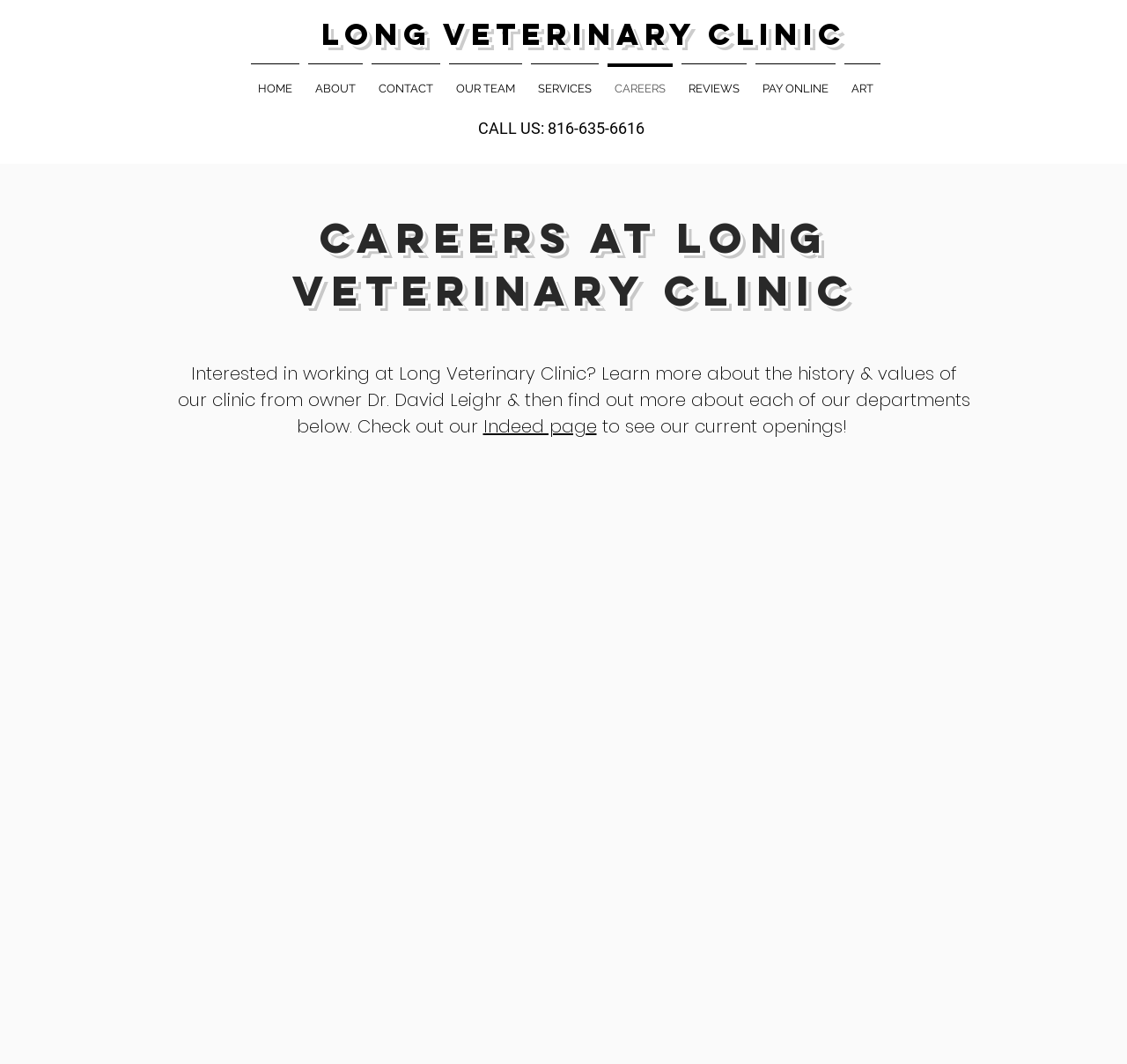Please identify the bounding box coordinates for the region that you need to click to follow this instruction: "view reviews".

[0.601, 0.06, 0.666, 0.092]